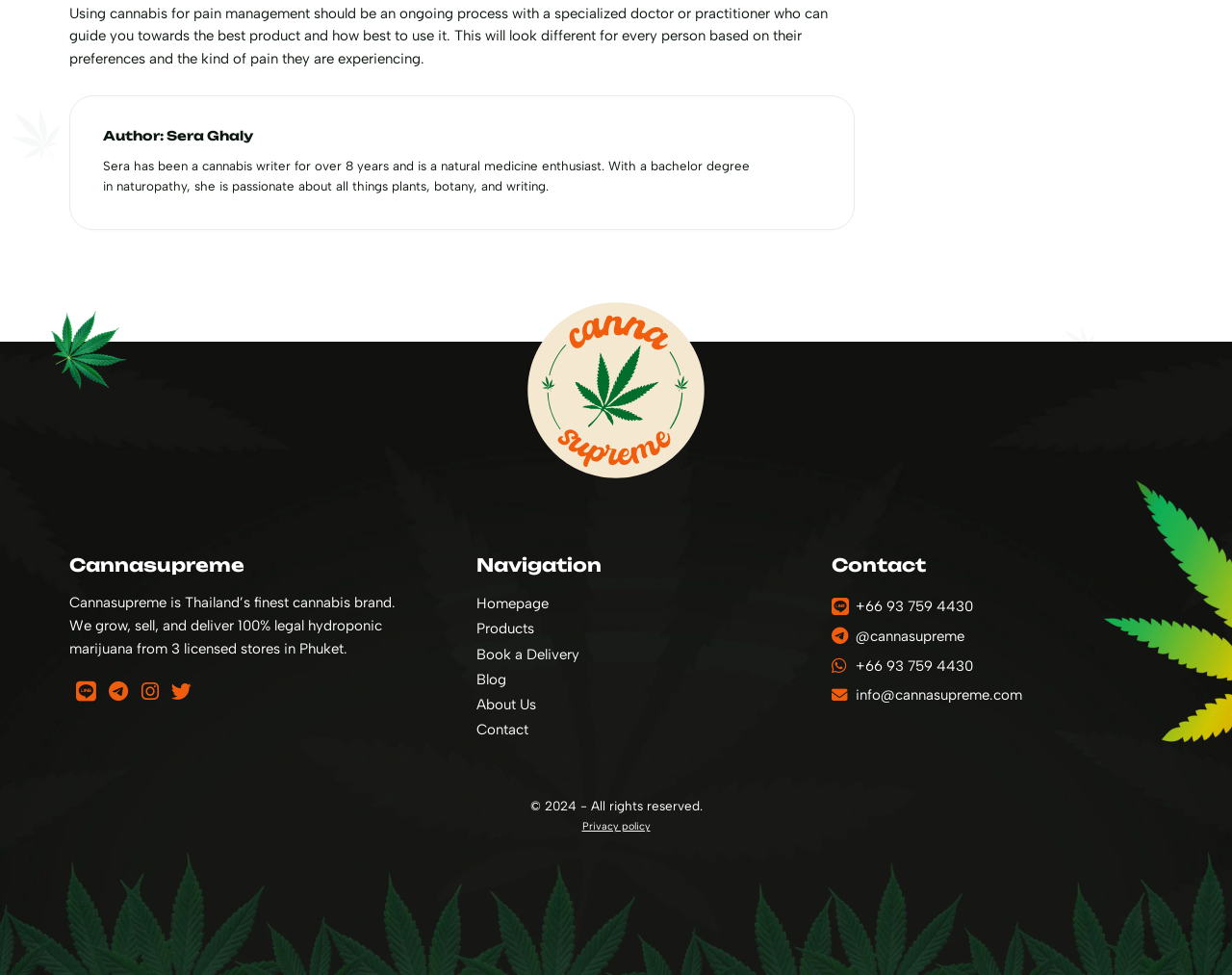Could you highlight the region that needs to be clicked to execute the instruction: "Open the 'Blog'"?

[0.387, 0.685, 0.411, 0.711]